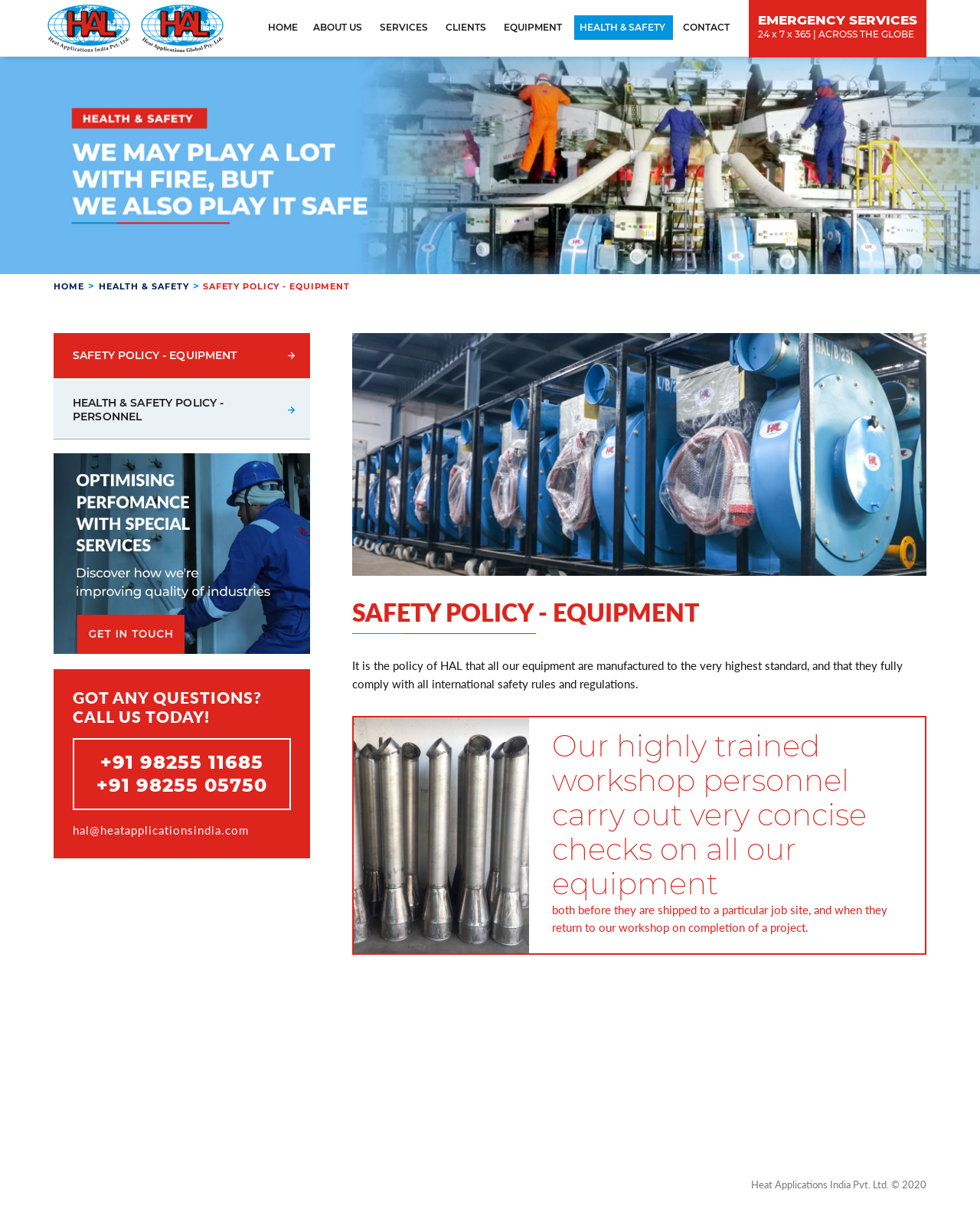Detail the various sections and features present on the webpage.

The webpage appears to be the official website of Heat Applications India Pvt. Ltd., also referred to as HAL. At the top, there is a navigation menu with seven links: HOME, ABOUT US, SERVICES, CLIENTS, EQUIPMENT, HEALTH & SAFETY, and CONTACT. These links are positioned horizontally, with HOME on the left and CONTACT on the right.

Below the navigation menu, there is a large image that spans the entire width of the page. Above this image, there is a smaller image with a link, and to its right, there is a static text "EMERGENCY SERVICES" followed by a subtitle "24 x 7 x 365 | ACROSS THE GLOBE".

On the left side of the page, there is a vertical menu with two links: HOME and HEALTH & SAFETY. Below these links, there is a static text "HEALTH & SAFETY POLICY - PERSONNEL". Further down, there is a link with an image, followed by a series of static texts: "GOT ANY QUESTIONS?", "CALL US TODAY!", and two phone numbers. Below these, there is a link to an email address.

On the right side of the page, there is a large image, and above it, there is a static text "SAFETY POLICY - EQUIPMENT" followed by a paragraph of text describing the company's policy on equipment safety. Below this, there is another image, and then a series of static texts describing the company's procedures for equipment maintenance and inspection.

At the very bottom of the page, there is a copyright notice "Heat Applications India Pvt. Ltd. © 2020".